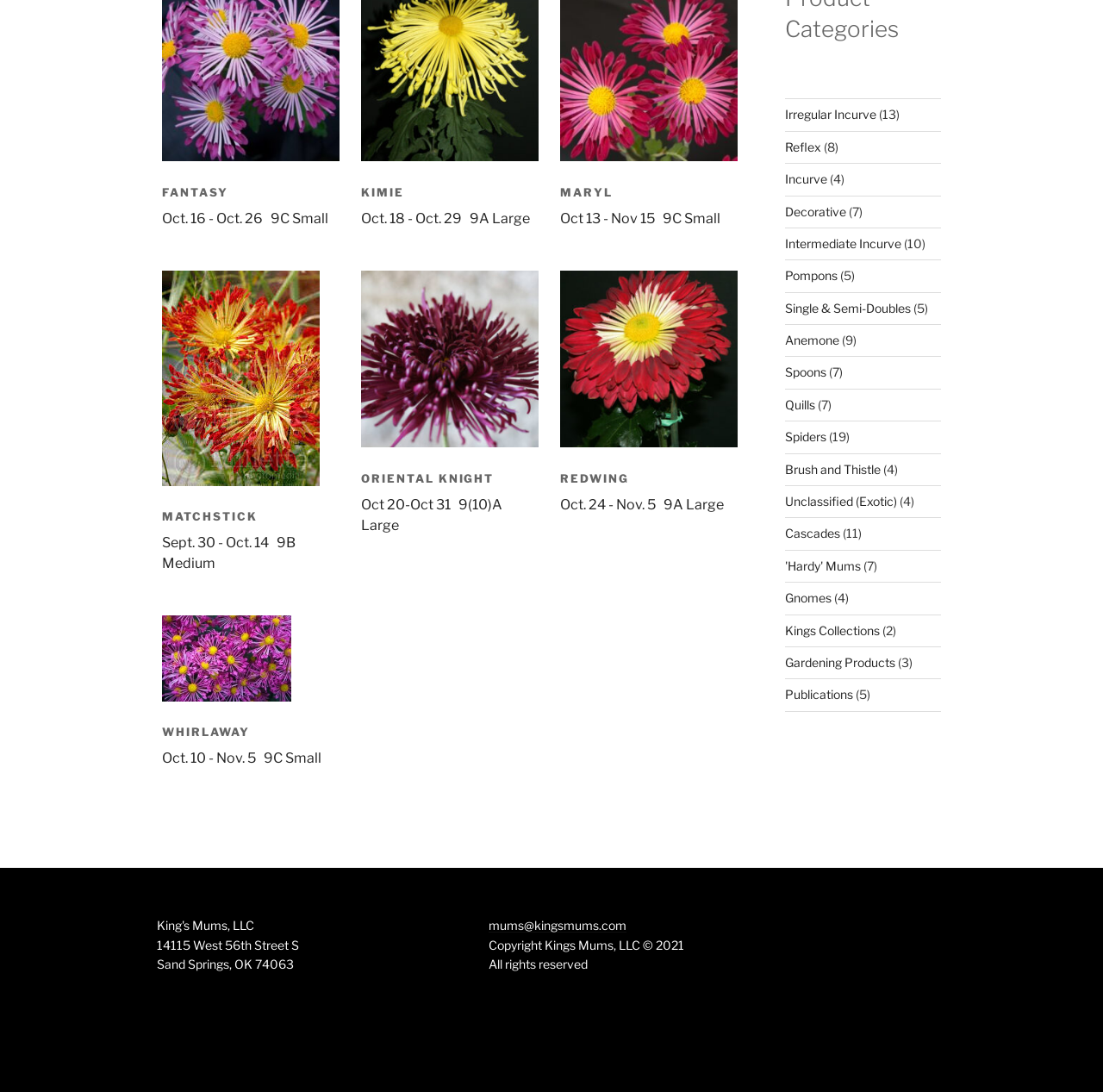Based on the description "Pompons", find the bounding box of the specified UI element.

[0.712, 0.246, 0.76, 0.259]